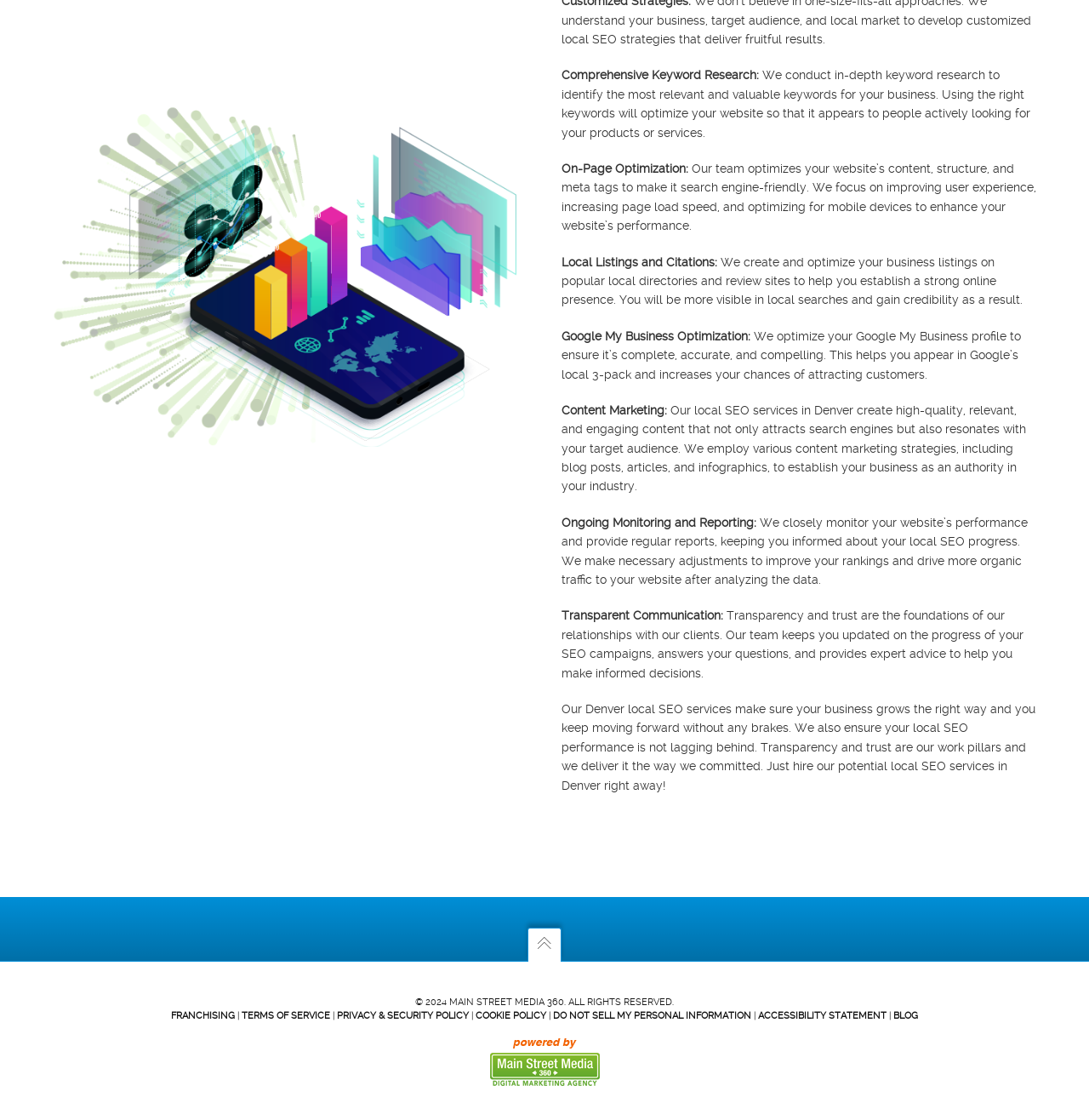Predict the bounding box for the UI component with the following description: "Privacy & Security Policy".

[0.309, 0.902, 0.43, 0.912]